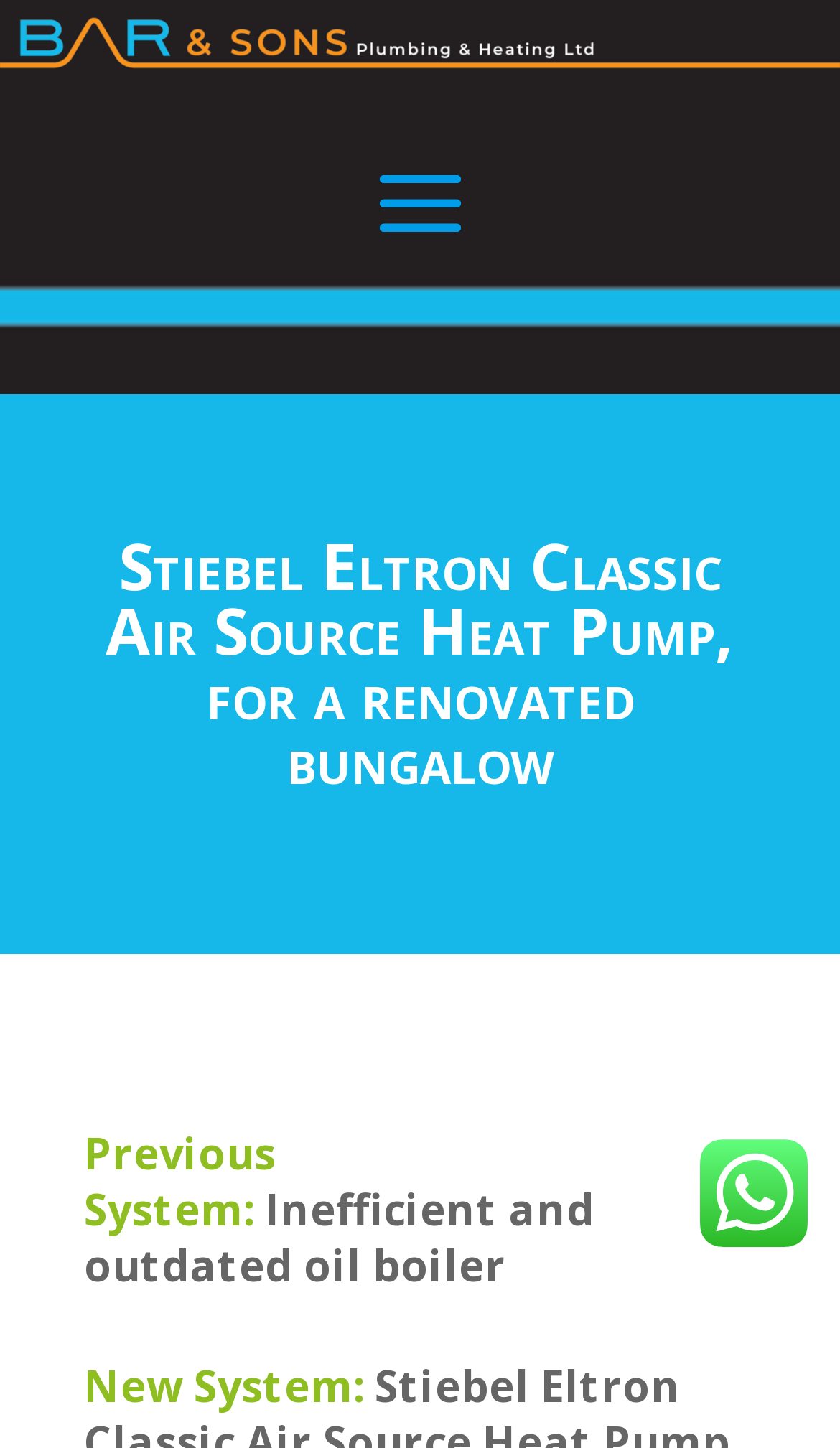Locate and extract the headline of this webpage.

Stiebel Eltron Classic Air Source Heat Pump, for a renovated bungalow